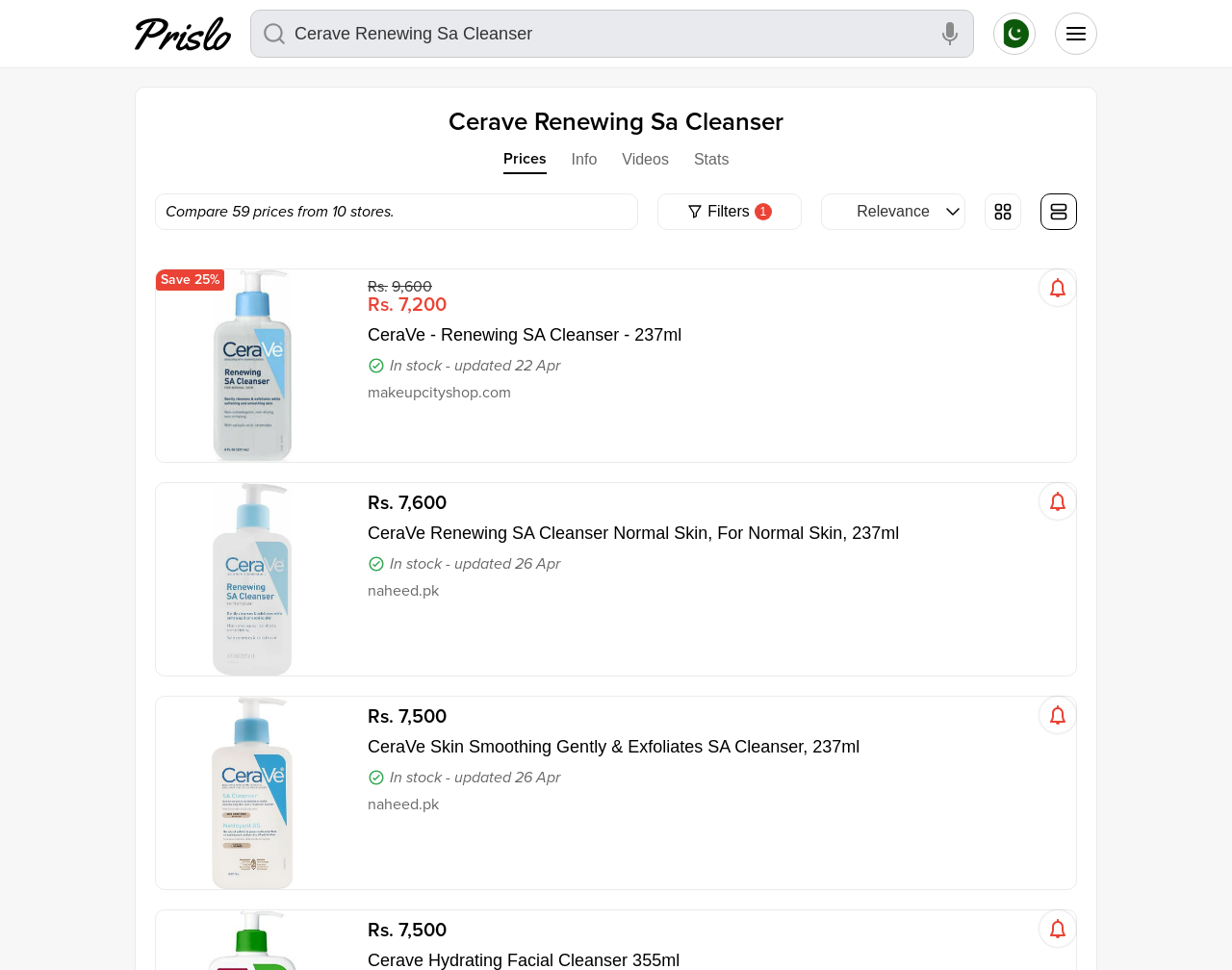How many prices are being compared?
With the help of the image, please provide a detailed response to the question.

The webpage states 'Compare 59 prices from 10 stores', indicating that 59 prices are being compared.